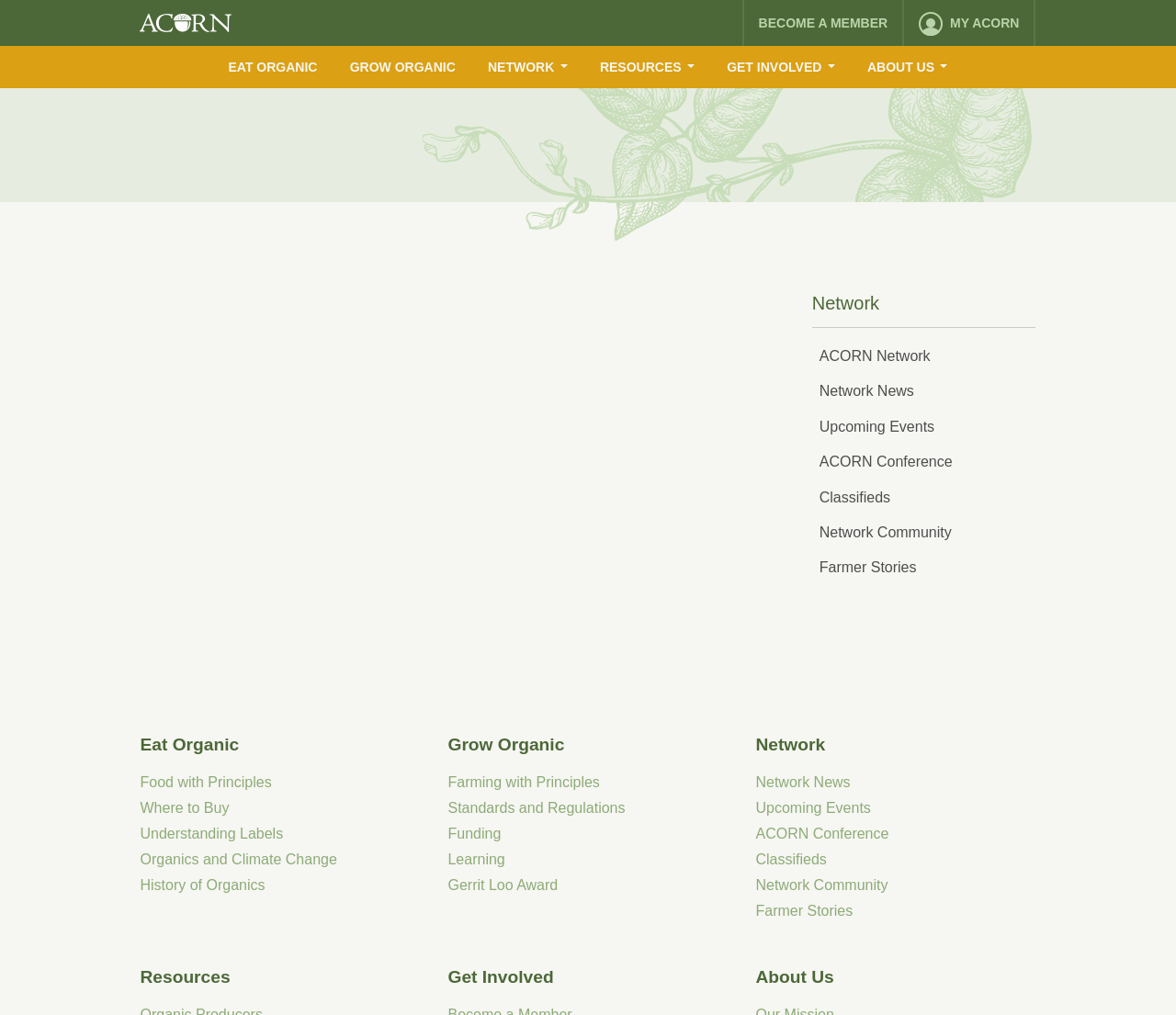Determine the bounding box coordinates for the element that should be clicked to follow this instruction: "Learn about Network". The coordinates should be given as four float numbers between 0 and 1, in the format [left, top, right, bottom].

[0.69, 0.286, 0.881, 0.323]